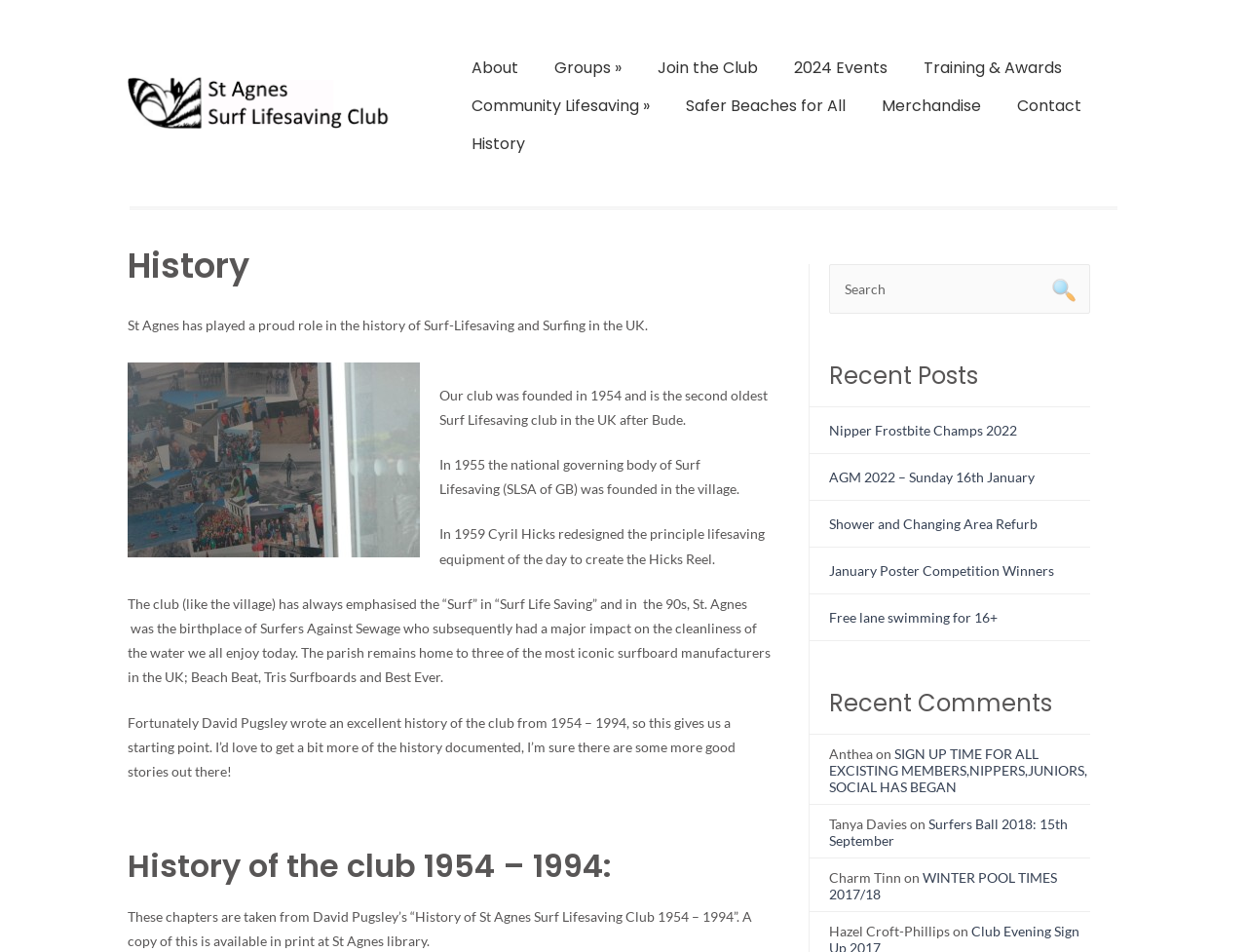Please specify the bounding box coordinates of the clickable region necessary for completing the following instruction: "Click the 'About' link". The coordinates must consist of four float numbers between 0 and 1, i.e., [left, top, right, bottom].

[0.37, 0.051, 0.423, 0.091]